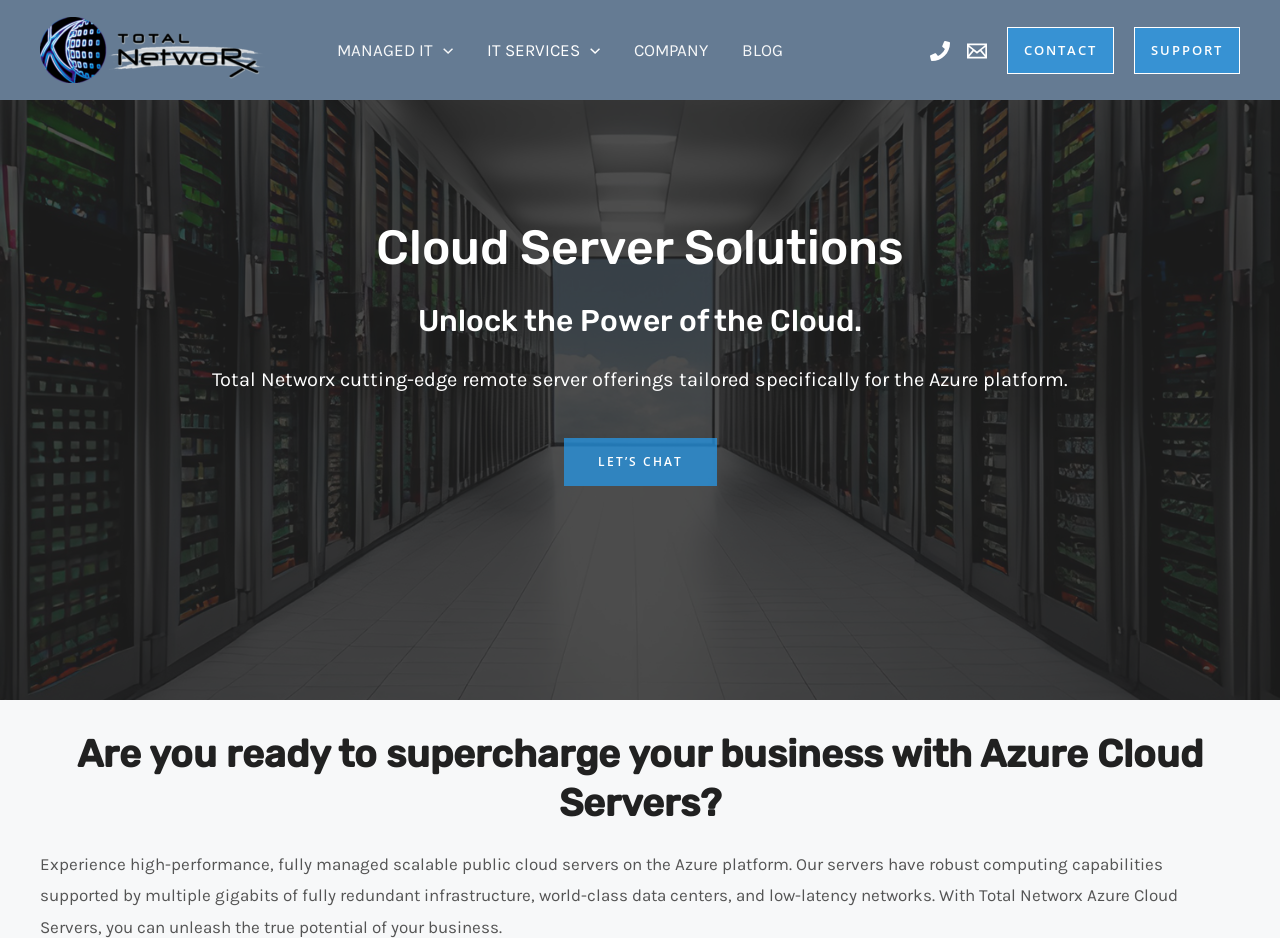Using the elements shown in the image, answer the question comprehensively: What is the benefit of using Total Networx's Azure Cloud Servers?

According to the static text on the webpage, Total Networx's Azure Cloud Servers offer high-performance, fully managed, and scalable public cloud servers, which can unleash the true potential of a business.